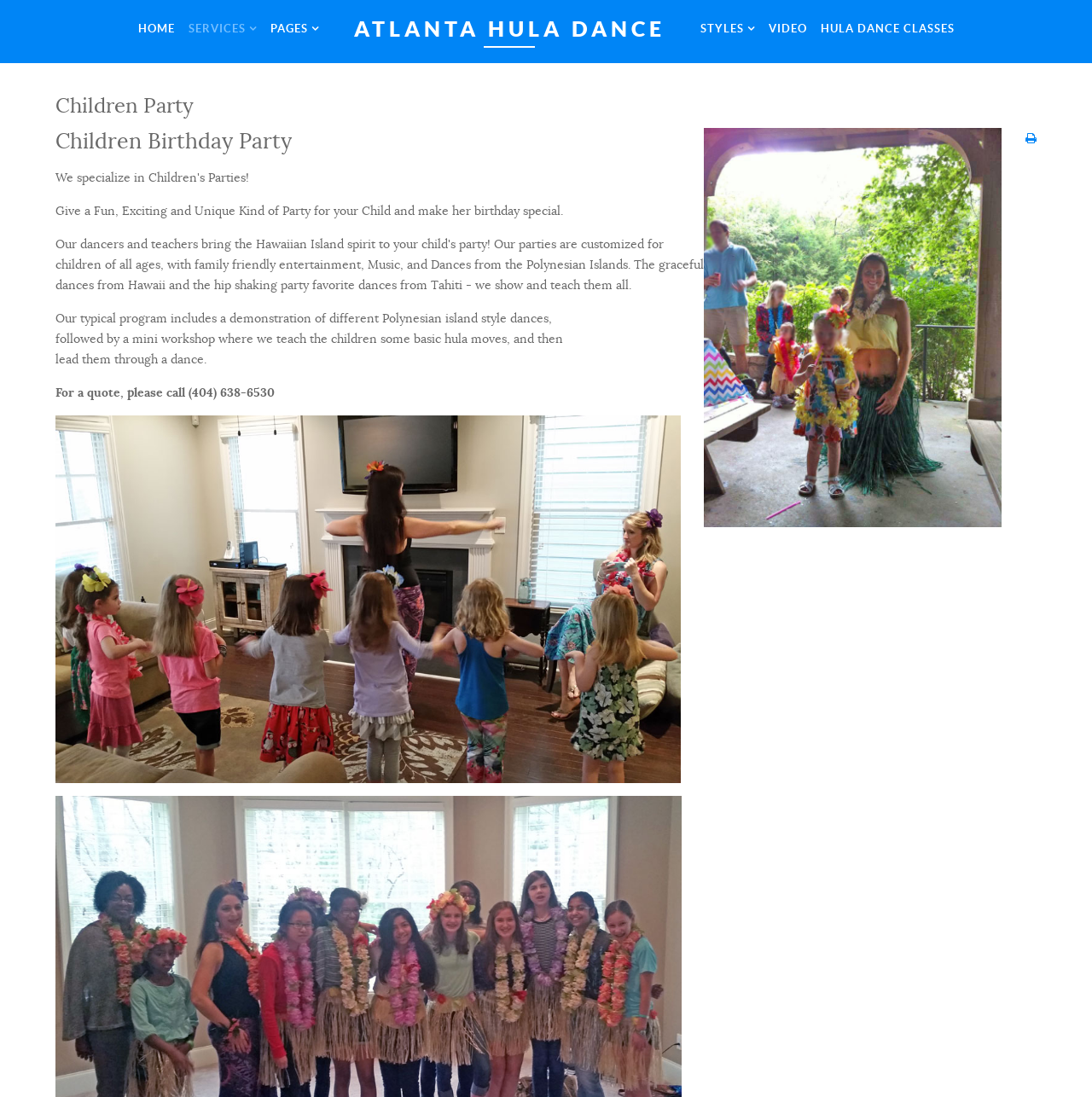Provide a short answer to the following question with just one word or phrase: What is the phone number to call for a quote?

(404) 638-6530